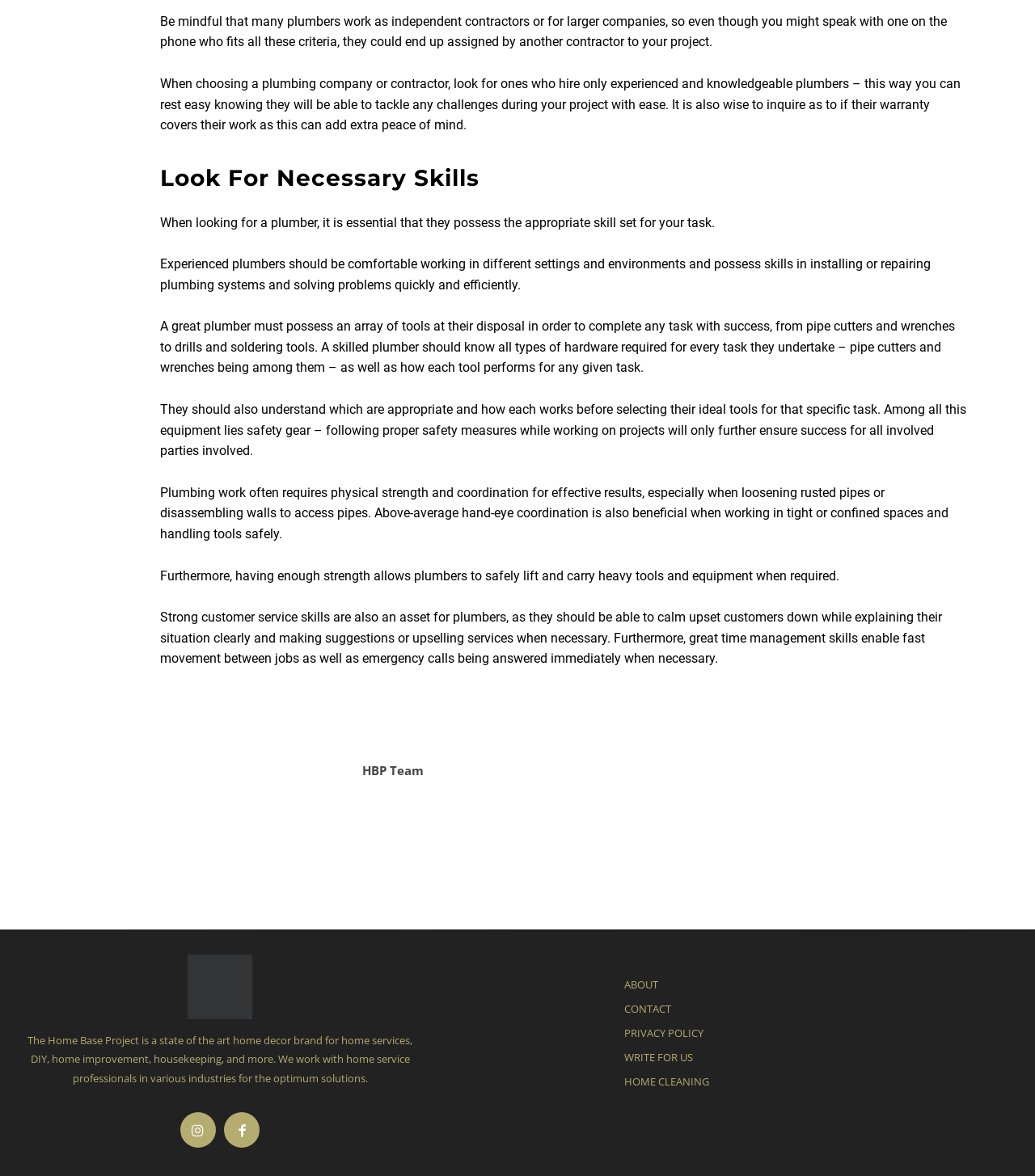Please identify the bounding box coordinates of the clickable area that will fulfill the following instruction: "Visit the website of Virgin Atlantic". The coordinates should be in the format of four float numbers between 0 and 1, i.e., [left, top, right, bottom].

None